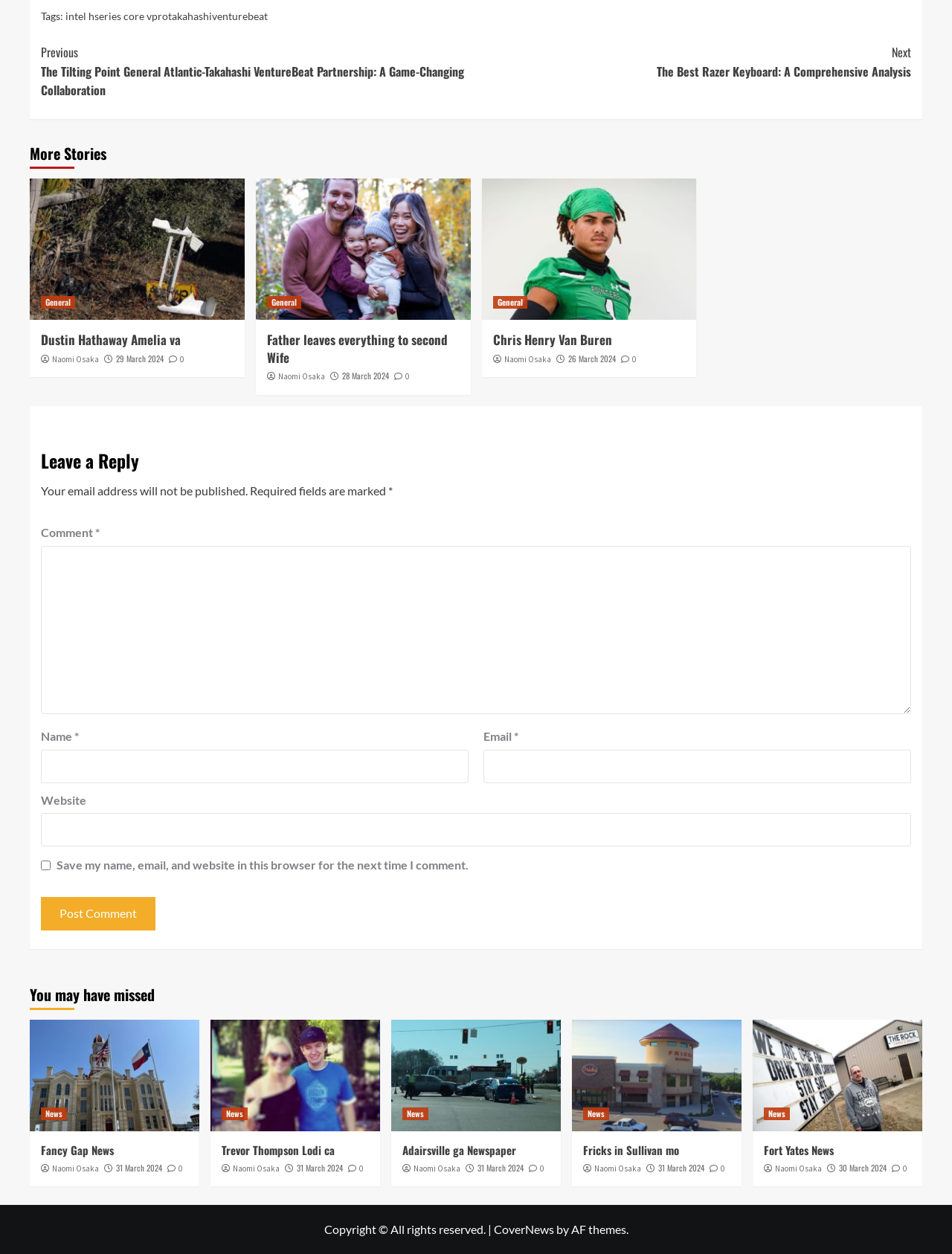Using the image as a reference, answer the following question in as much detail as possible:
What is the purpose of the checkbox?

The checkbox is labeled 'Save my name, email, and website in this browser for the next time I comment.' which indicates that its purpose is to save user data for future comments.